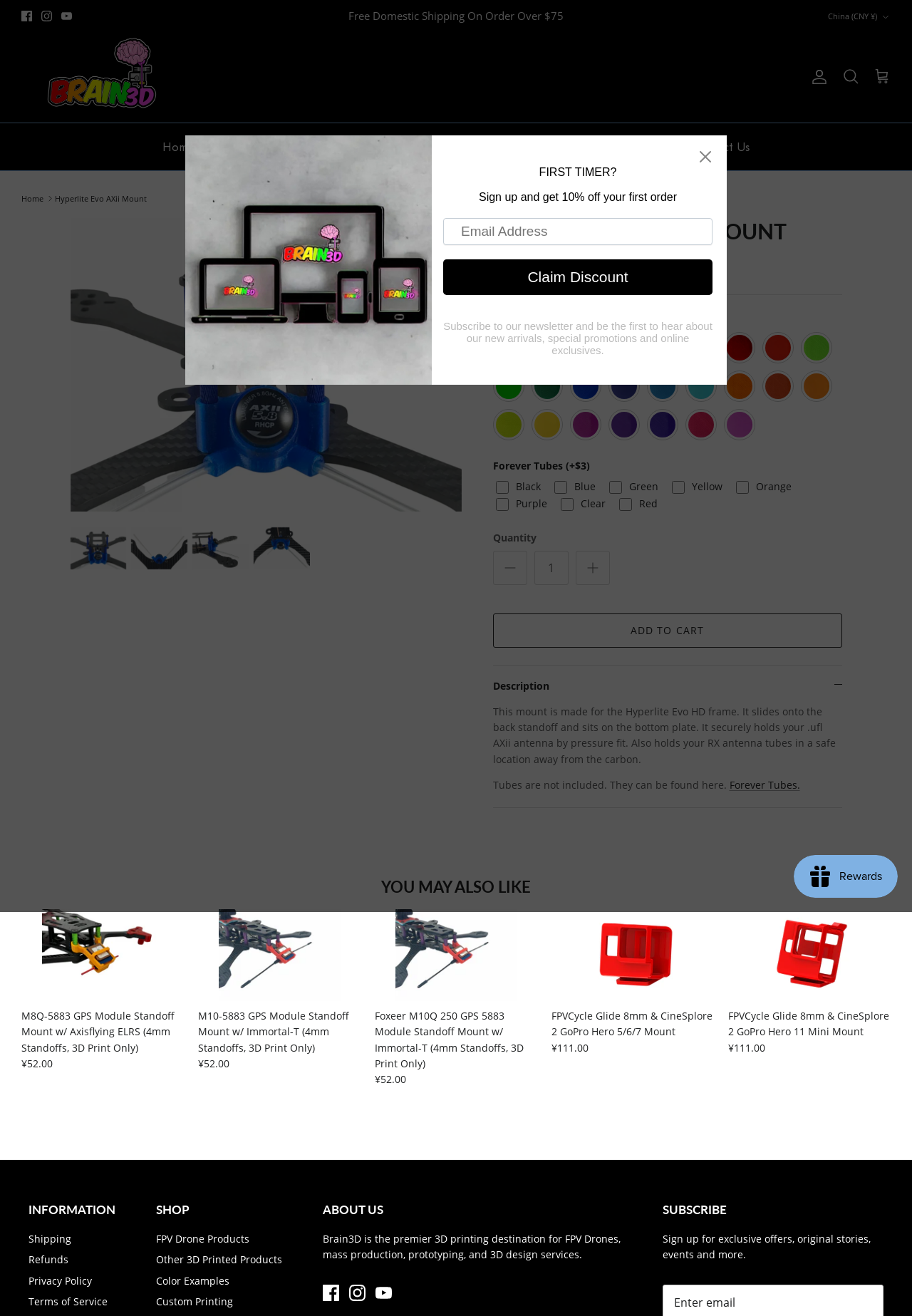Extract the heading text from the webpage.

HYPERLITE EVO AXII MOUNT